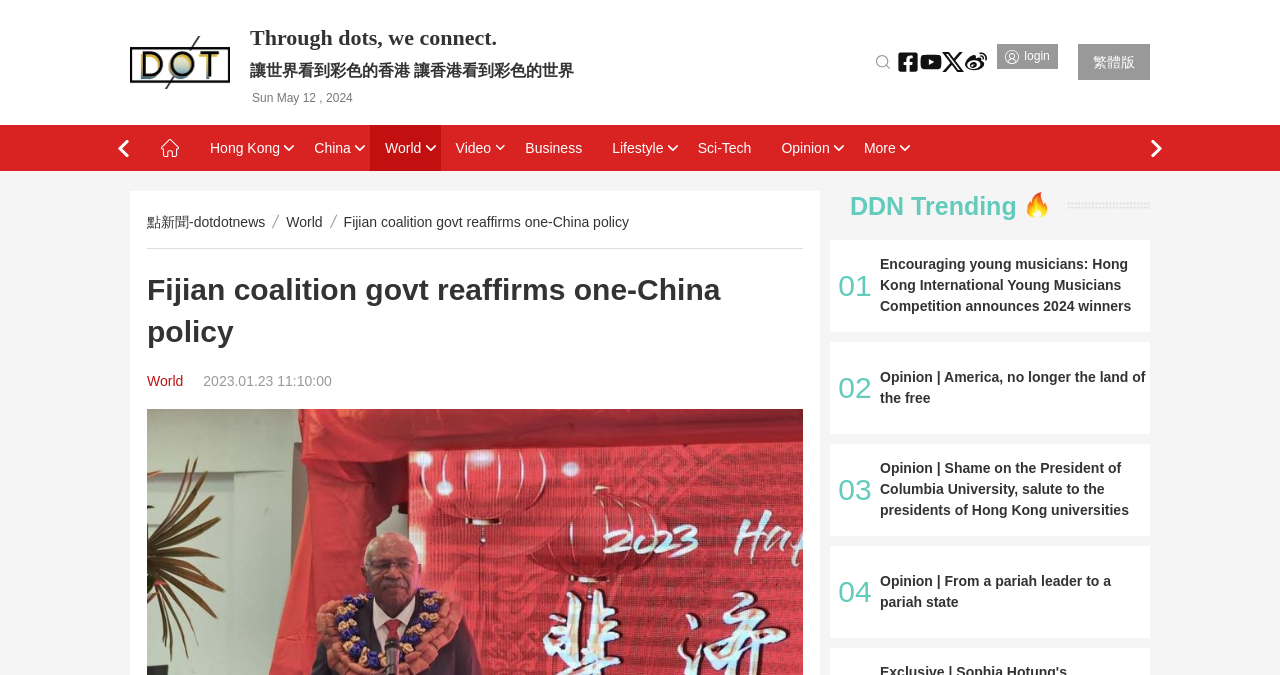Locate the bounding box coordinates of the region to be clicked to comply with the following instruction: "Login as a user". The coordinates must be four float numbers between 0 and 1, in the form [left, top, right, bottom].

[0.773, 0.066, 0.827, 0.116]